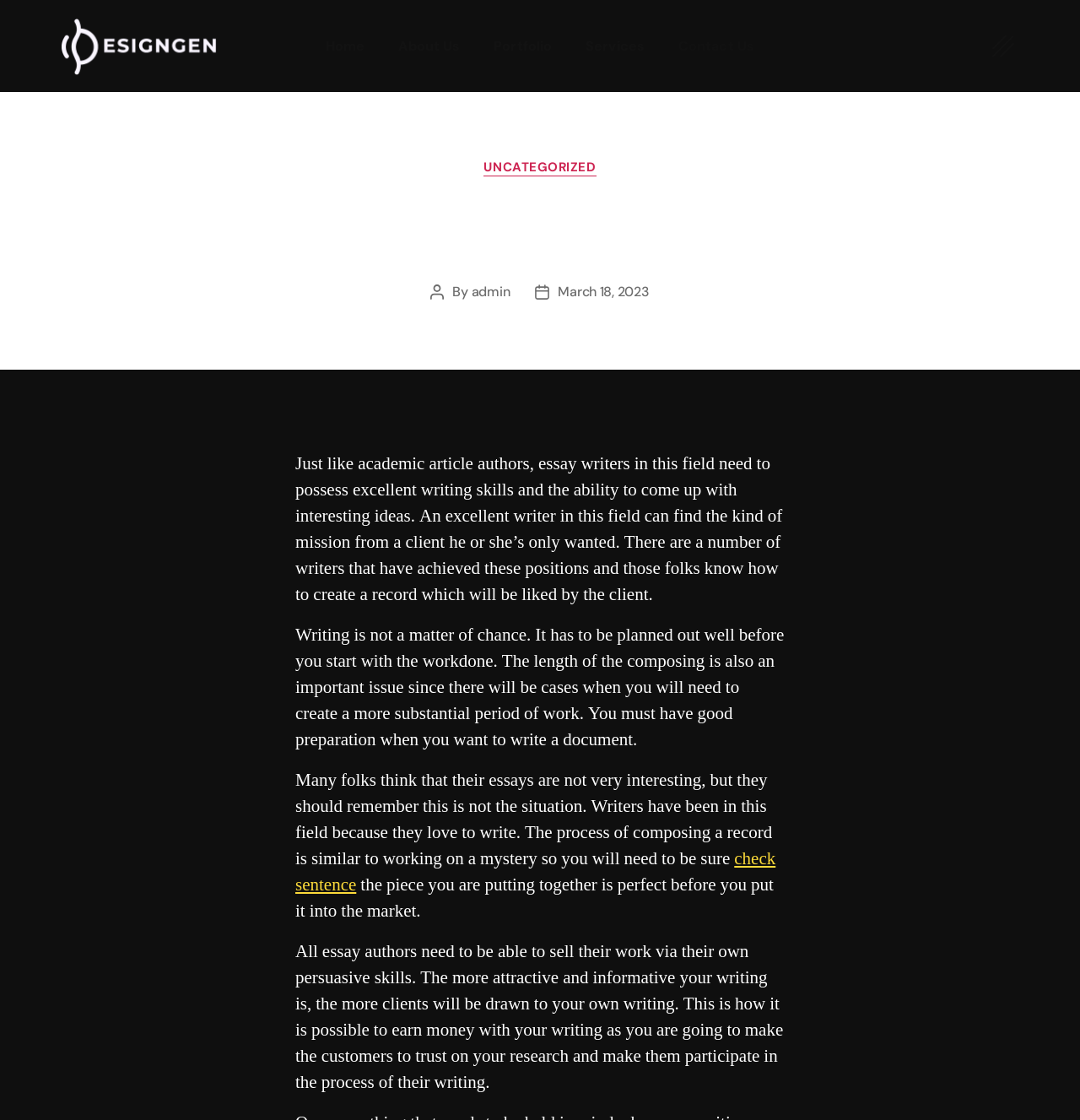What is the relationship between the writer and the client?
We need a detailed and meticulous answer to the question.

The webpage states that 'The more attractive and informative your writing is, the more clients will be drawn to your own writing. This is how it is possible to earn money with your writing as you are going to make the customers to trust on your research and make them participate in the process of their writing.' This implies that the writer needs to establish trust with the client in order to be successful.